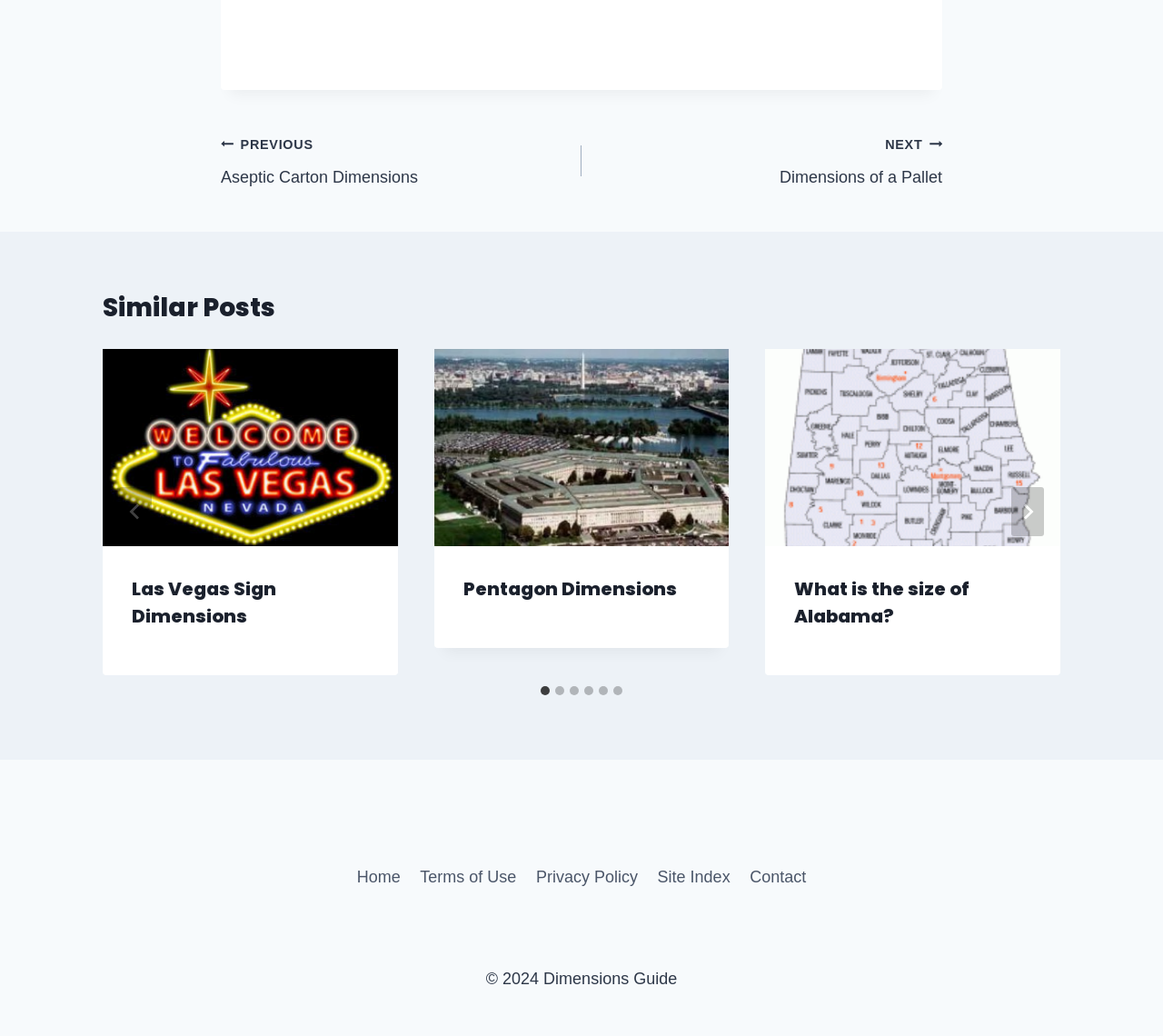Please respond to the question using a single word or phrase:
What is the title of the first similar post?

Las Vegas Sign Dimensions